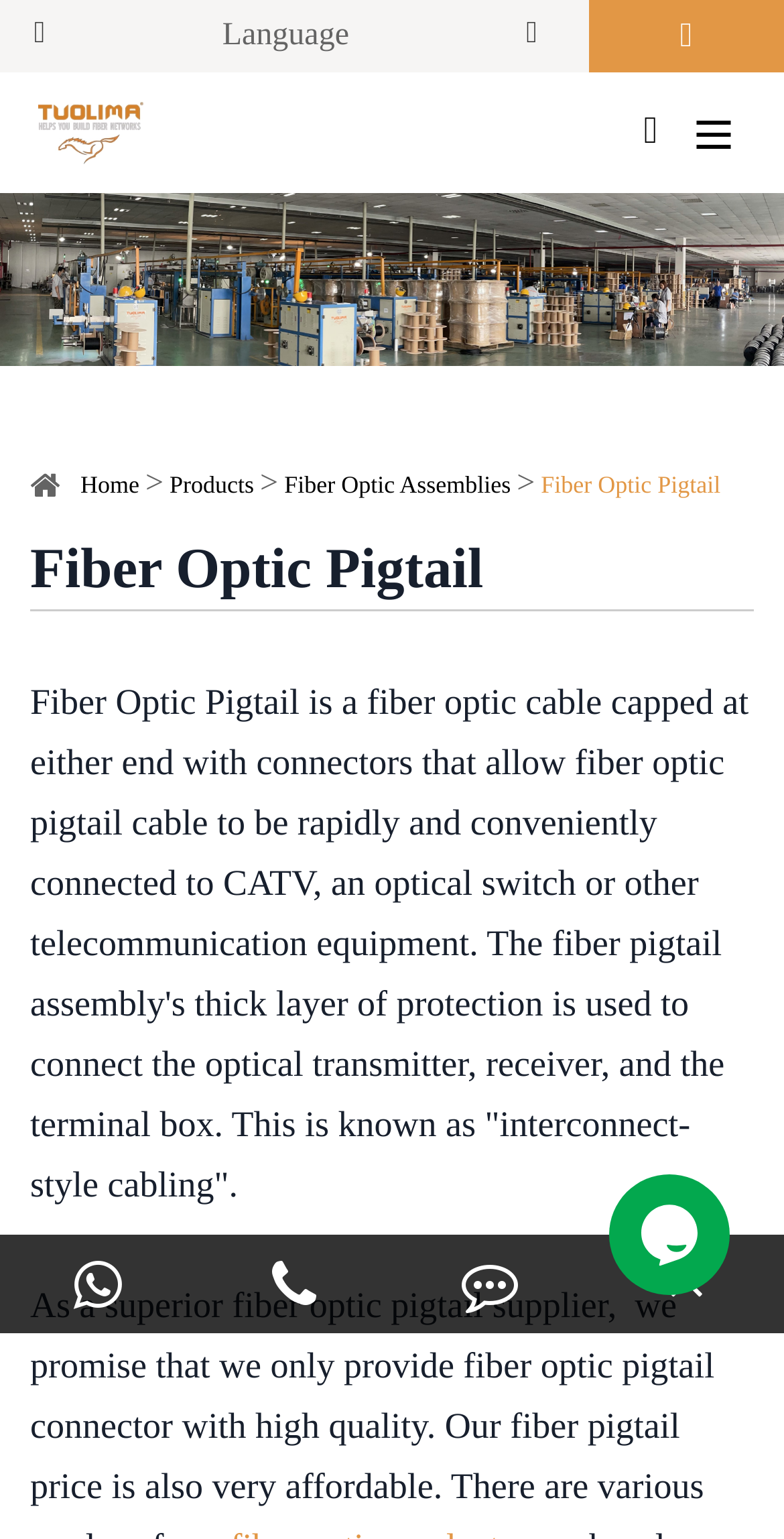Examine the image and give a thorough answer to the following question:
What is the product being described on the webpage?

The product is described in a paragraph of text on the webpage, which explains its function and usage. The product name is also mentioned as a heading and a link on the webpage.